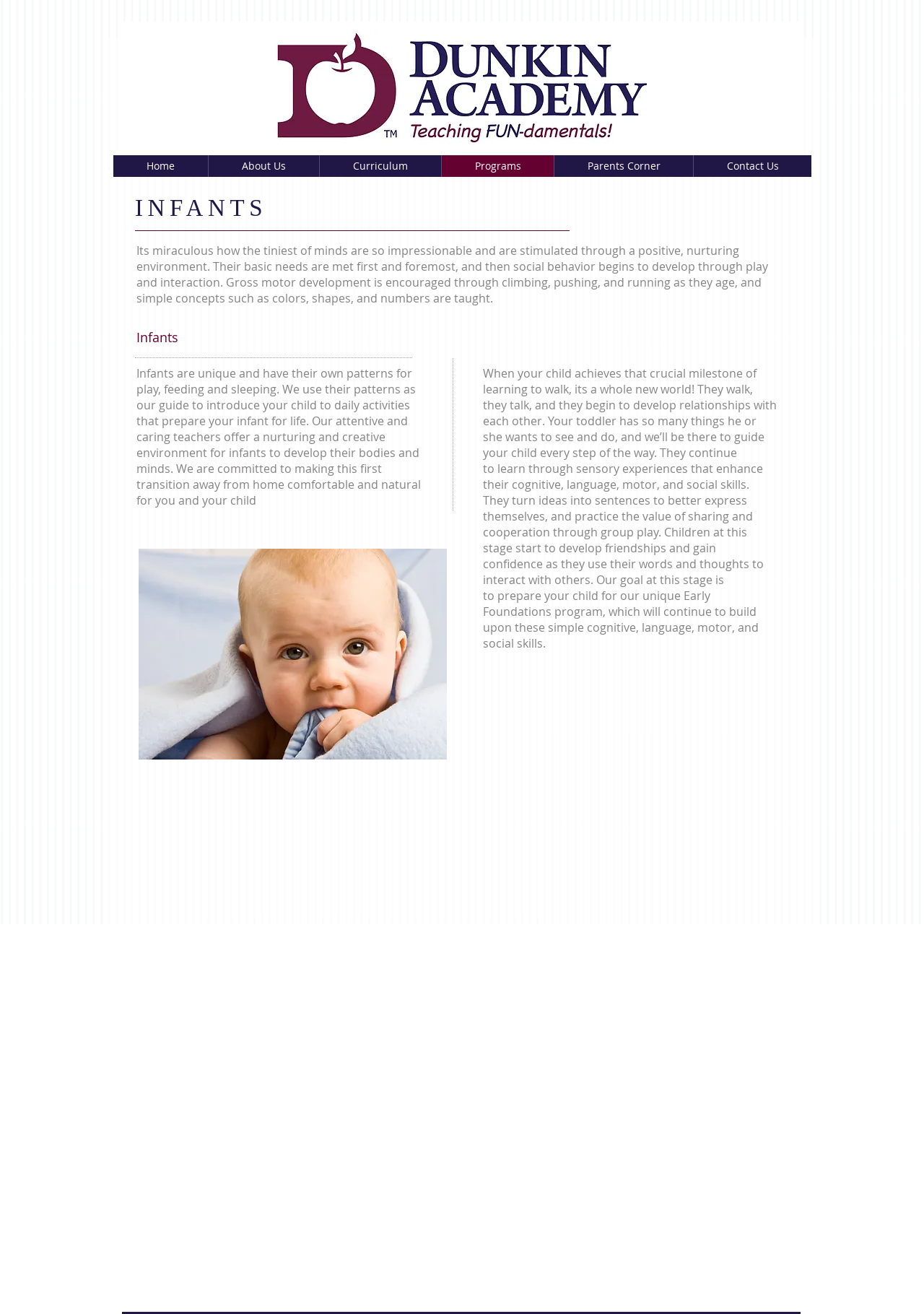Please answer the following question using a single word or phrase: What is encouraged in infants through play and interaction?

Social behavior